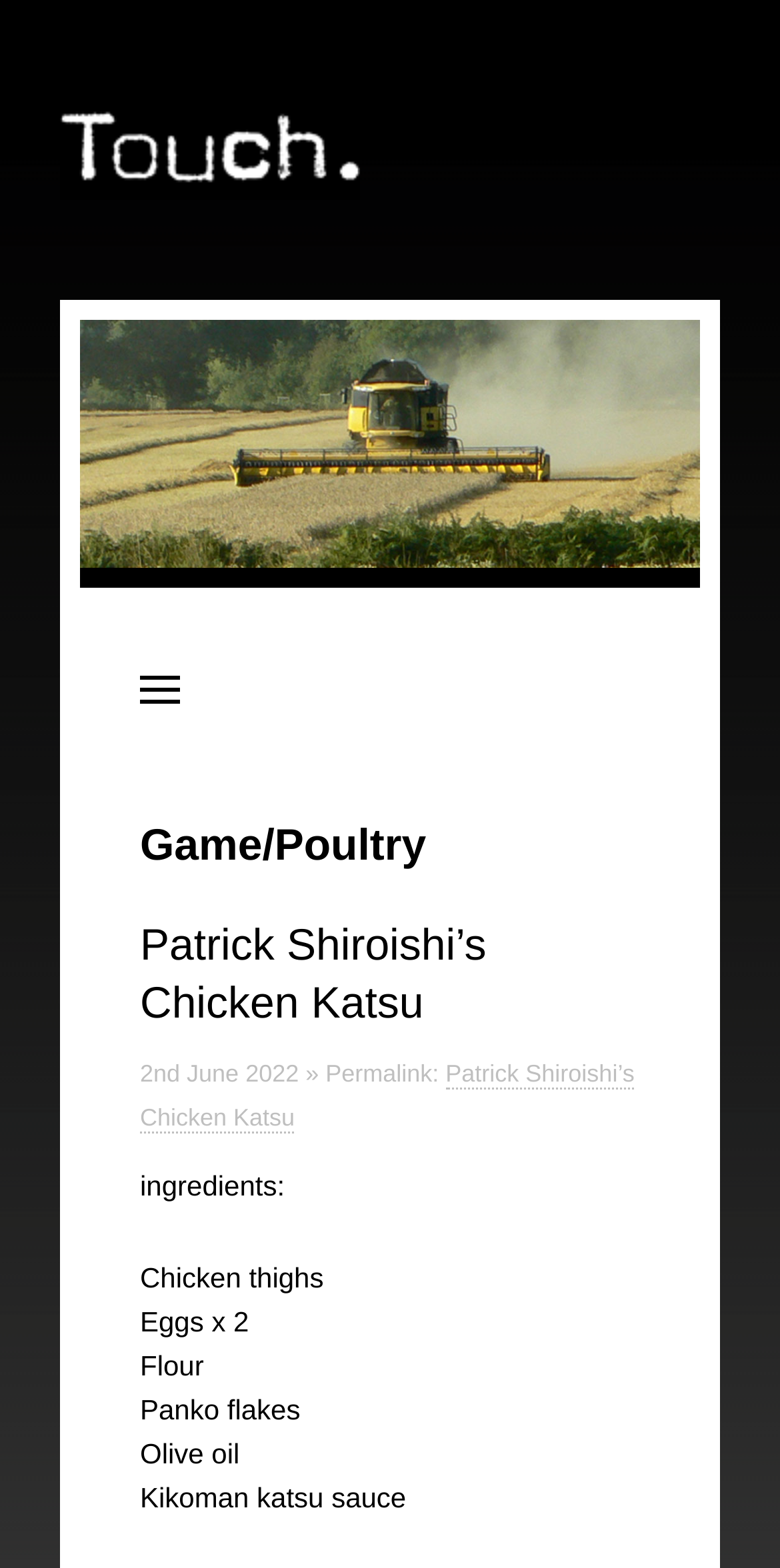What type of oil is used in the recipe?
Please analyze the image and answer the question with as much detail as possible.

The ingredient 'Olive oil' is listed among the ingredients of the recipe, indicating that olive oil is used in the recipe.